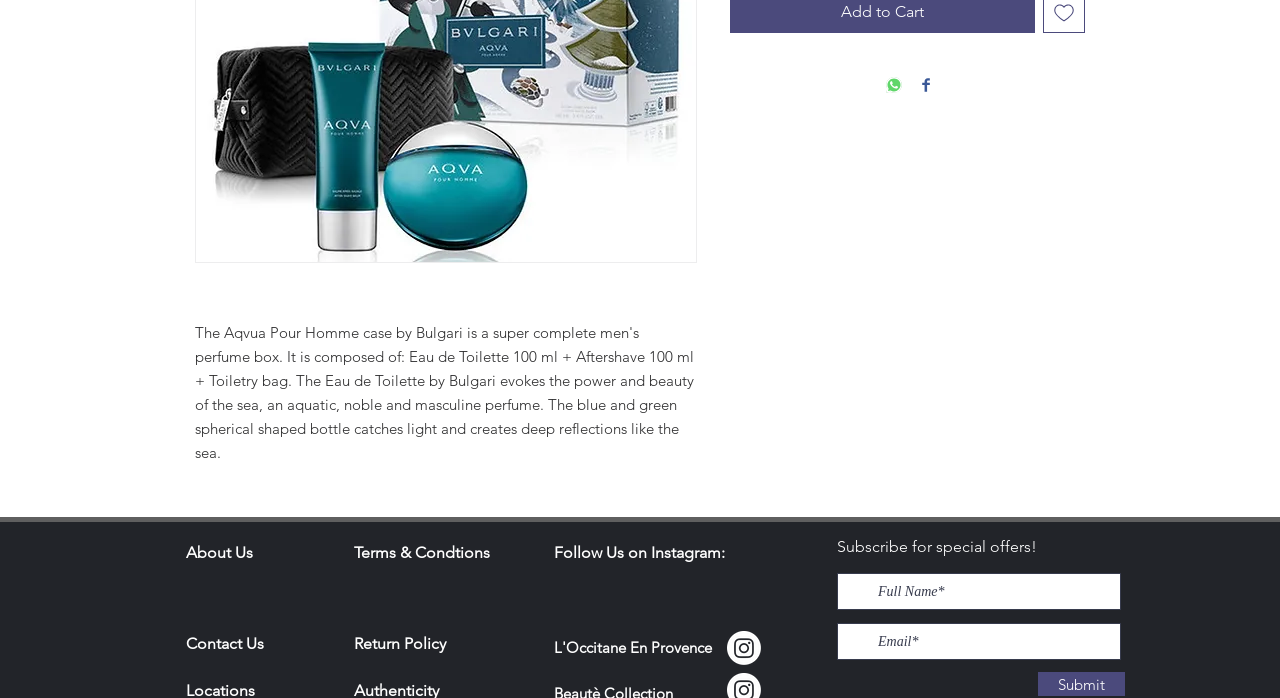Given the element description: "Submit", predict the bounding box coordinates of the UI element it refers to, using four float numbers between 0 and 1, i.e., [left, top, right, bottom].

[0.811, 0.963, 0.879, 0.998]